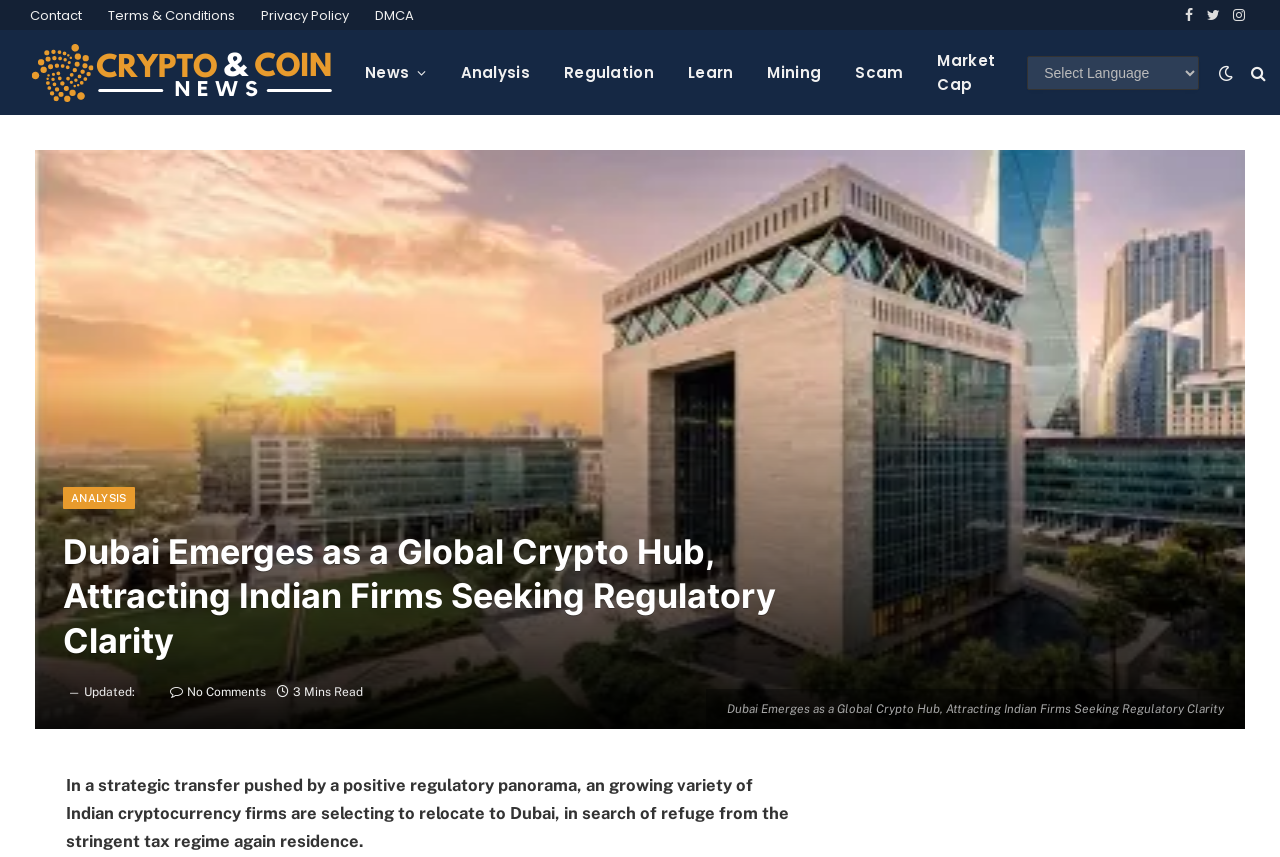Can you give a comprehensive explanation to the question given the content of the image?
How many minutes does it take to read the article?

I found the reading time by looking at the text '3 Mins Read' which is located at the bottom of the webpage, below the heading.